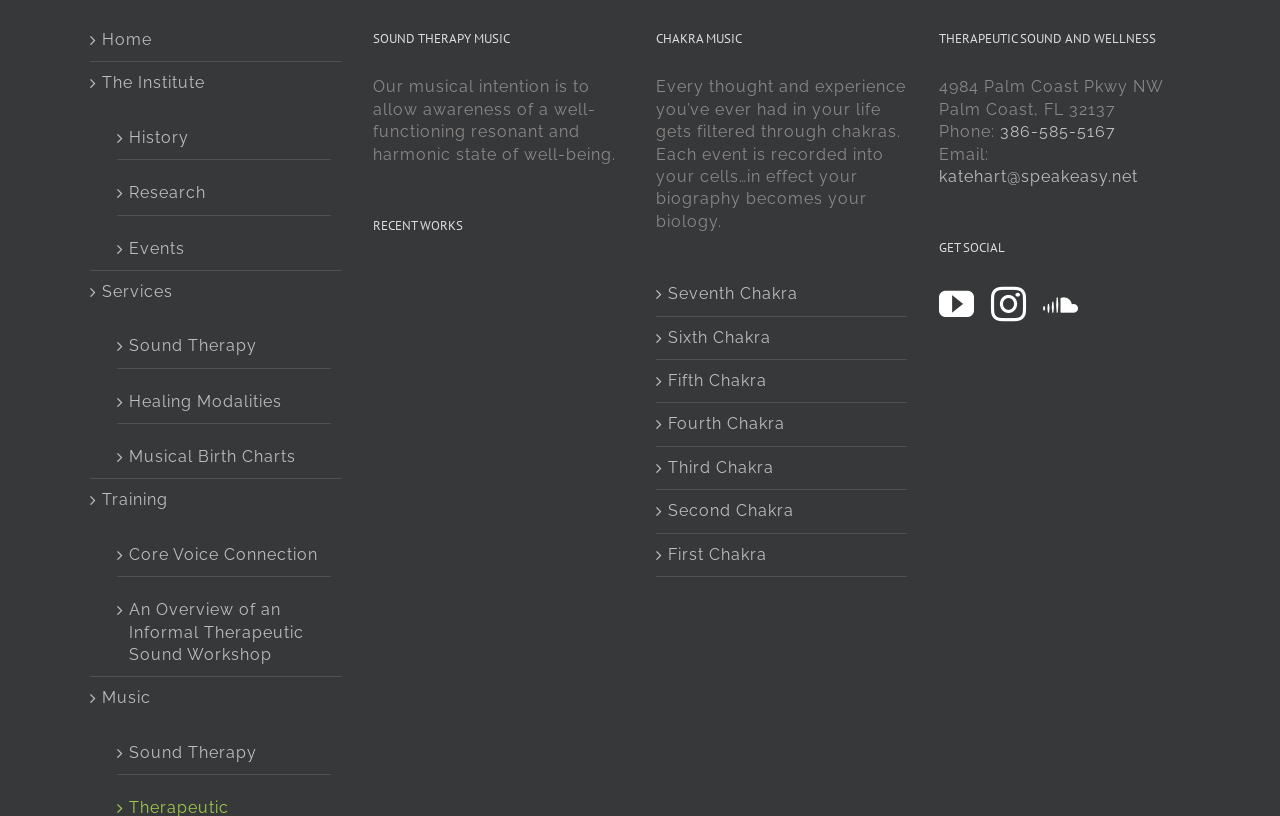Indicate the bounding box coordinates of the element that needs to be clicked to satisfy the following instruction: "View 'Sound Therapy Music'". The coordinates should be four float numbers between 0 and 1, i.e., [left, top, right, bottom].

[0.291, 0.035, 0.488, 0.059]